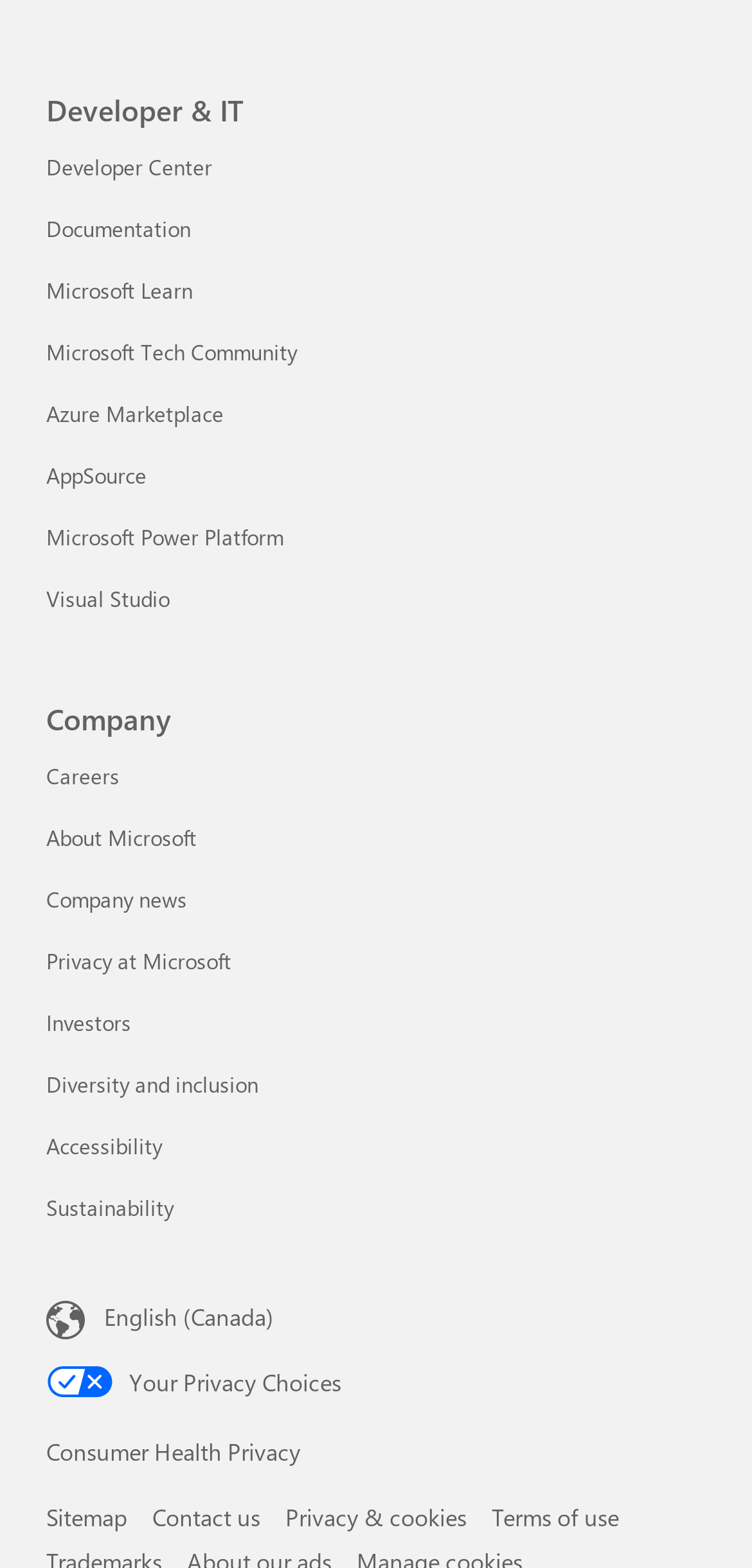Locate the UI element that matches the description AppSource in the webpage screenshot. Return the bounding box coordinates in the format (top-left x, top-left y, bottom-right x, bottom-right y), with values ranging from 0 to 1.

[0.062, 0.294, 0.195, 0.312]